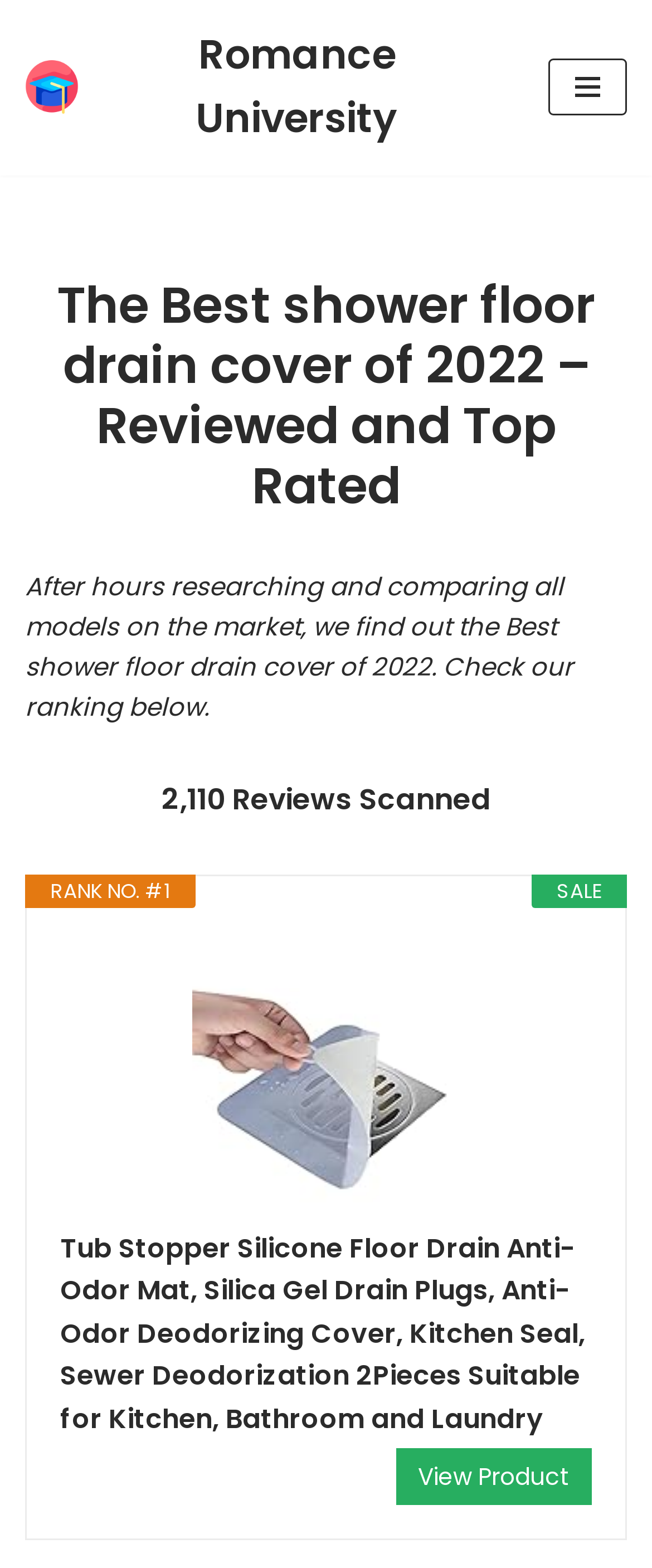Using the provided element description "Romance University", determine the bounding box coordinates of the UI element.

[0.038, 0.015, 0.764, 0.097]